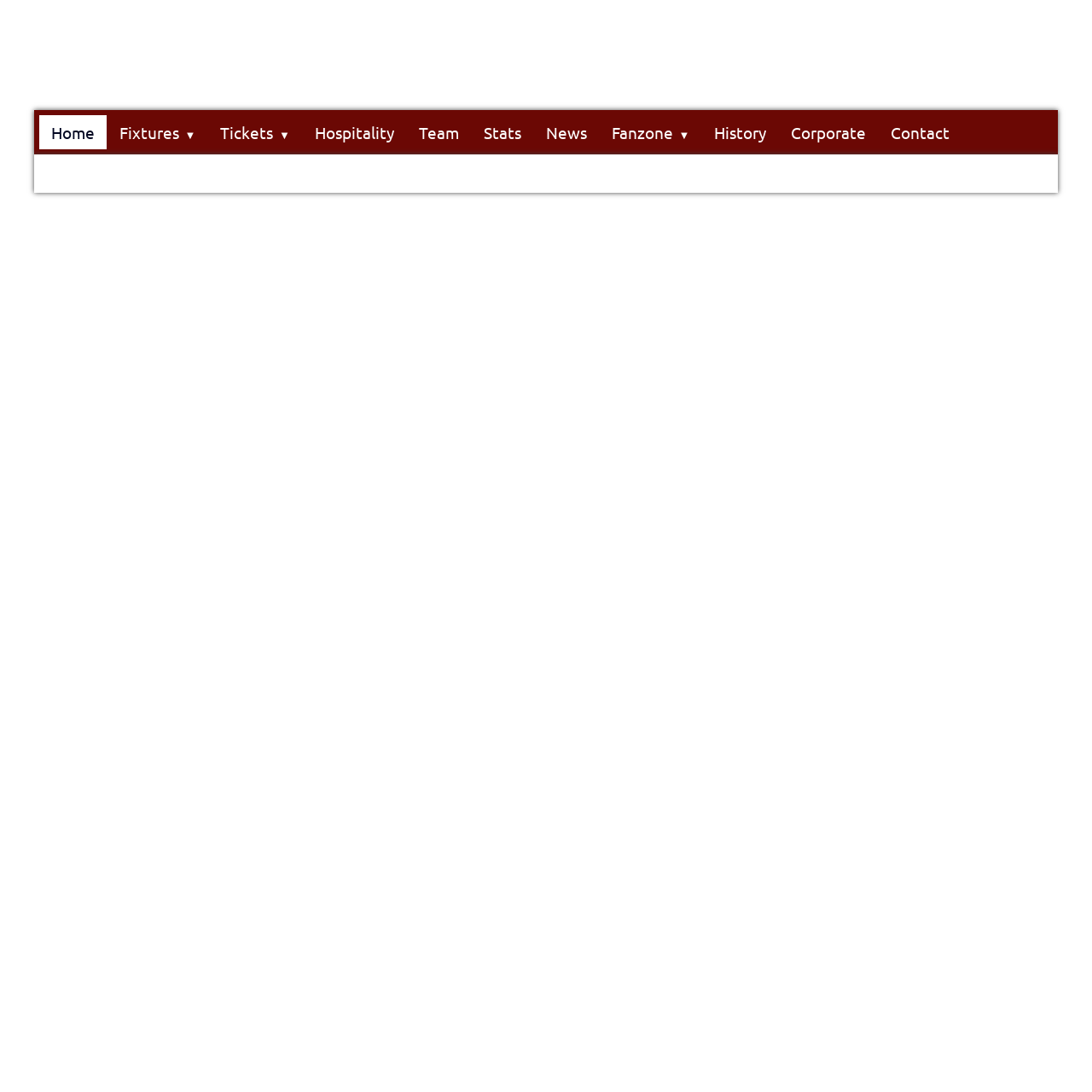Highlight the bounding box coordinates of the element that should be clicked to carry out the following instruction: "Visit G TV". The coordinates must be given as four float numbers ranging from 0 to 1, i.e., [left, top, right, bottom].

[0.786, 0.01, 0.813, 0.034]